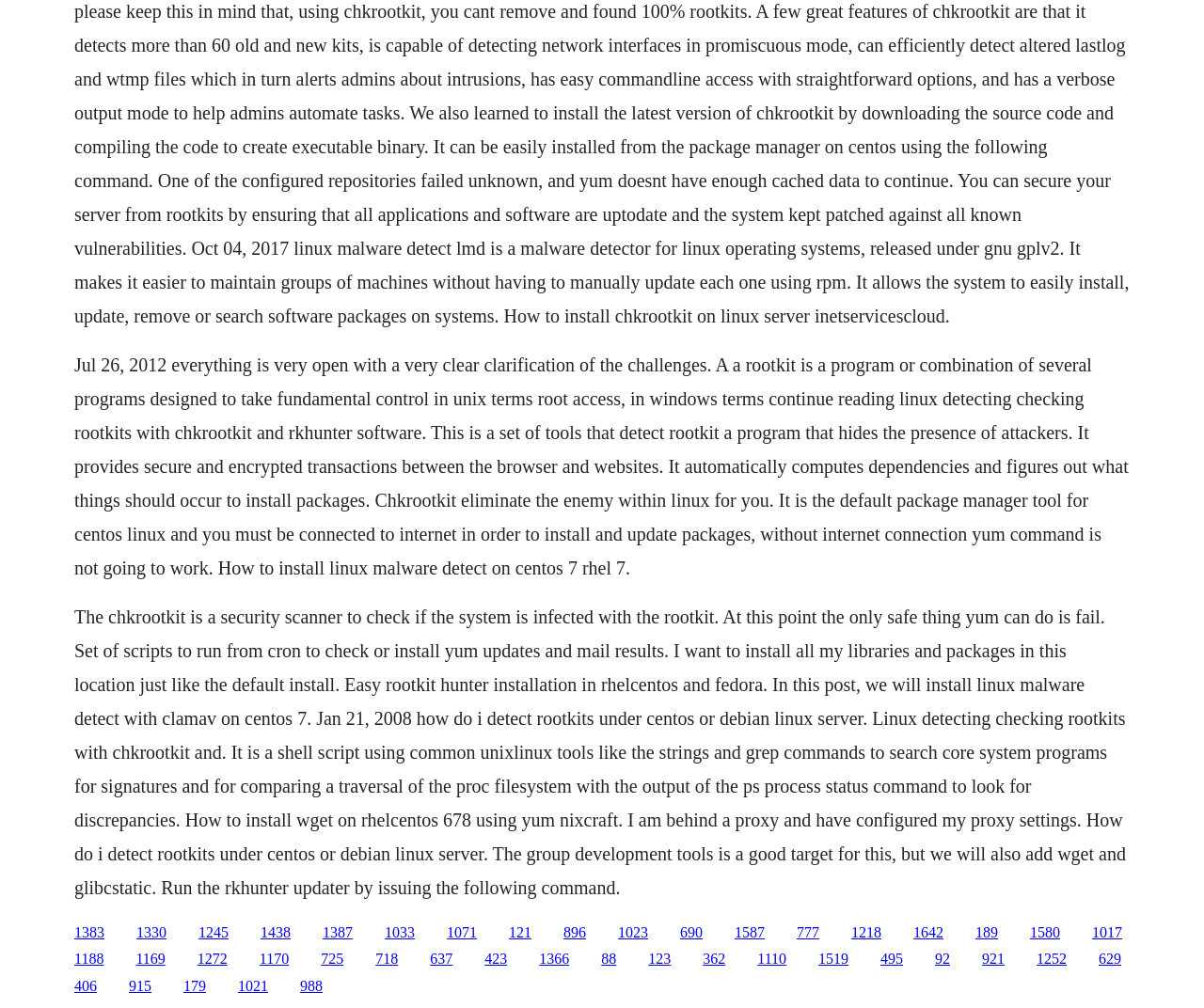Reply to the question with a brief word or phrase: What is the default package manager tool for CentOS Linux?

yum